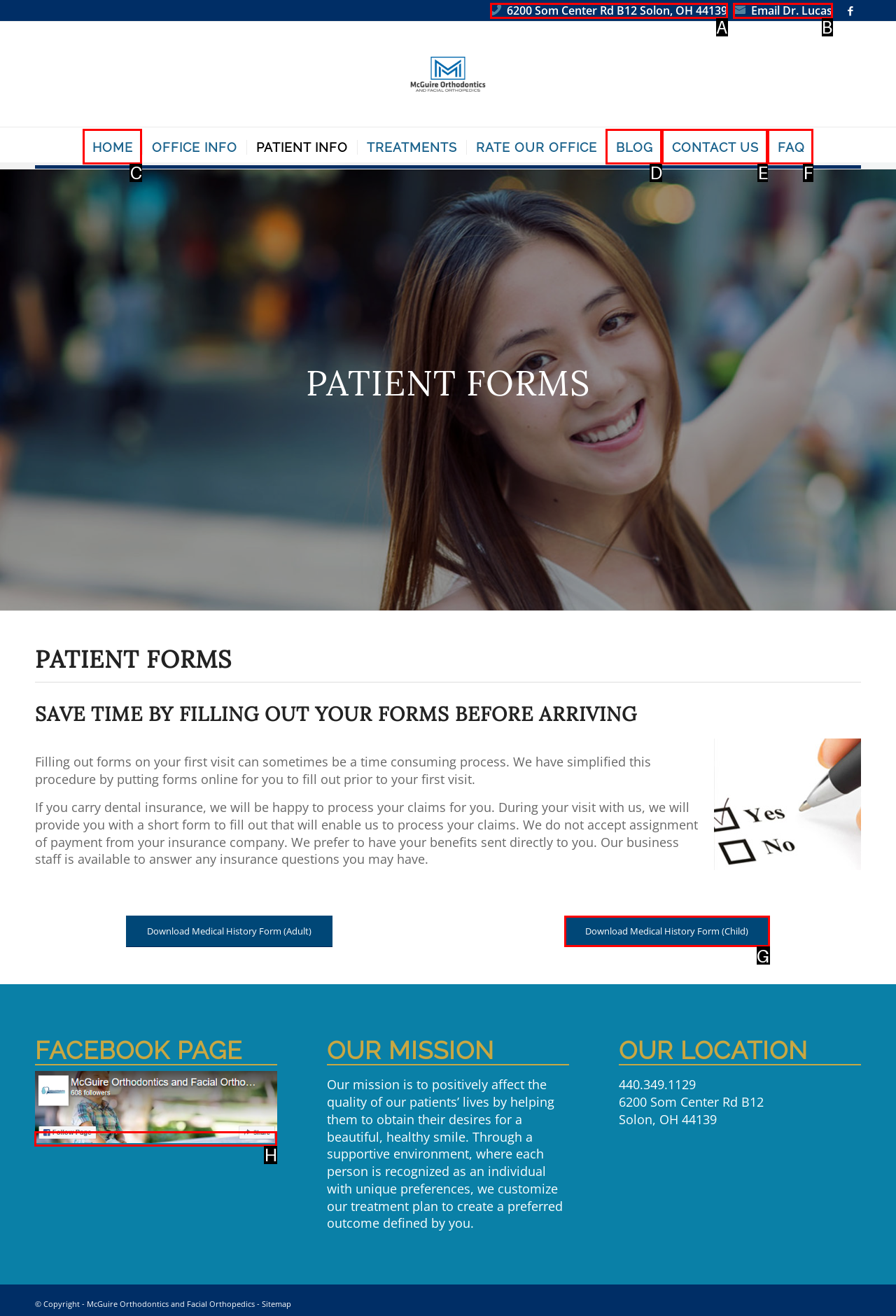Choose the letter of the option that needs to be clicked to perform the task: Visit the Facebook page. Answer with the letter.

H